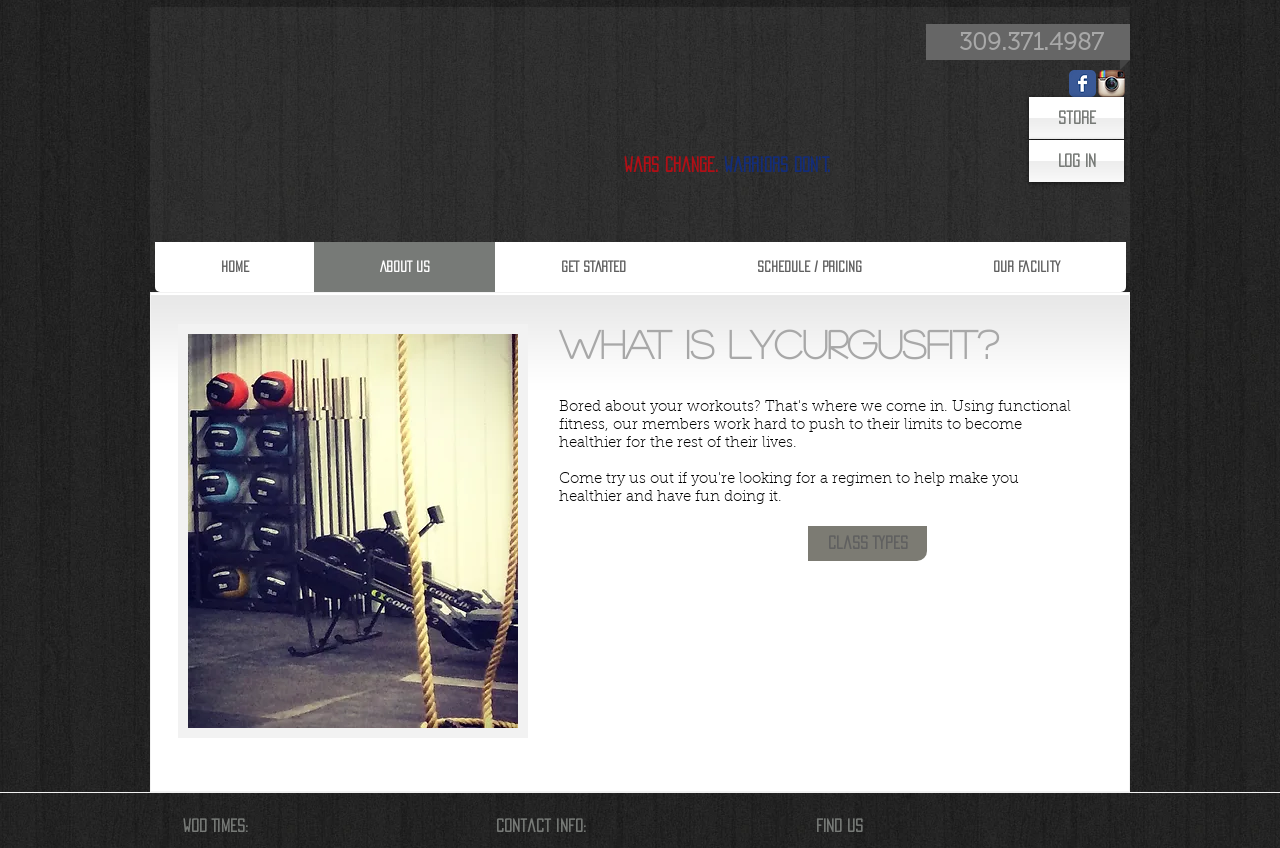Using details from the image, please answer the following question comprehensively:
How many social media links are there?

I found the social media links by looking at the top-right corner of the webpage, where I saw two link elements with images, one for Facebook and one for Instagram.